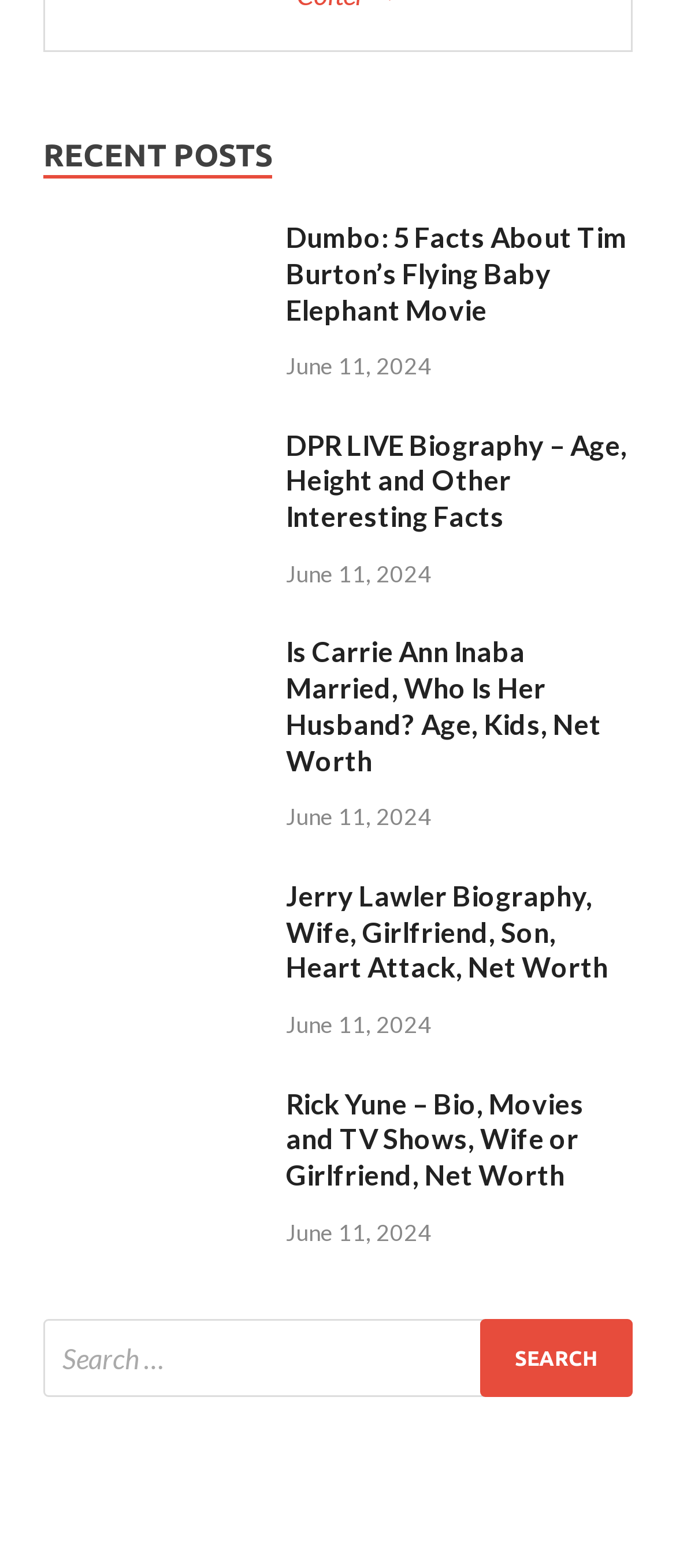Respond with a single word or phrase to the following question:
What is the date of the recent posts?

June 11, 2024